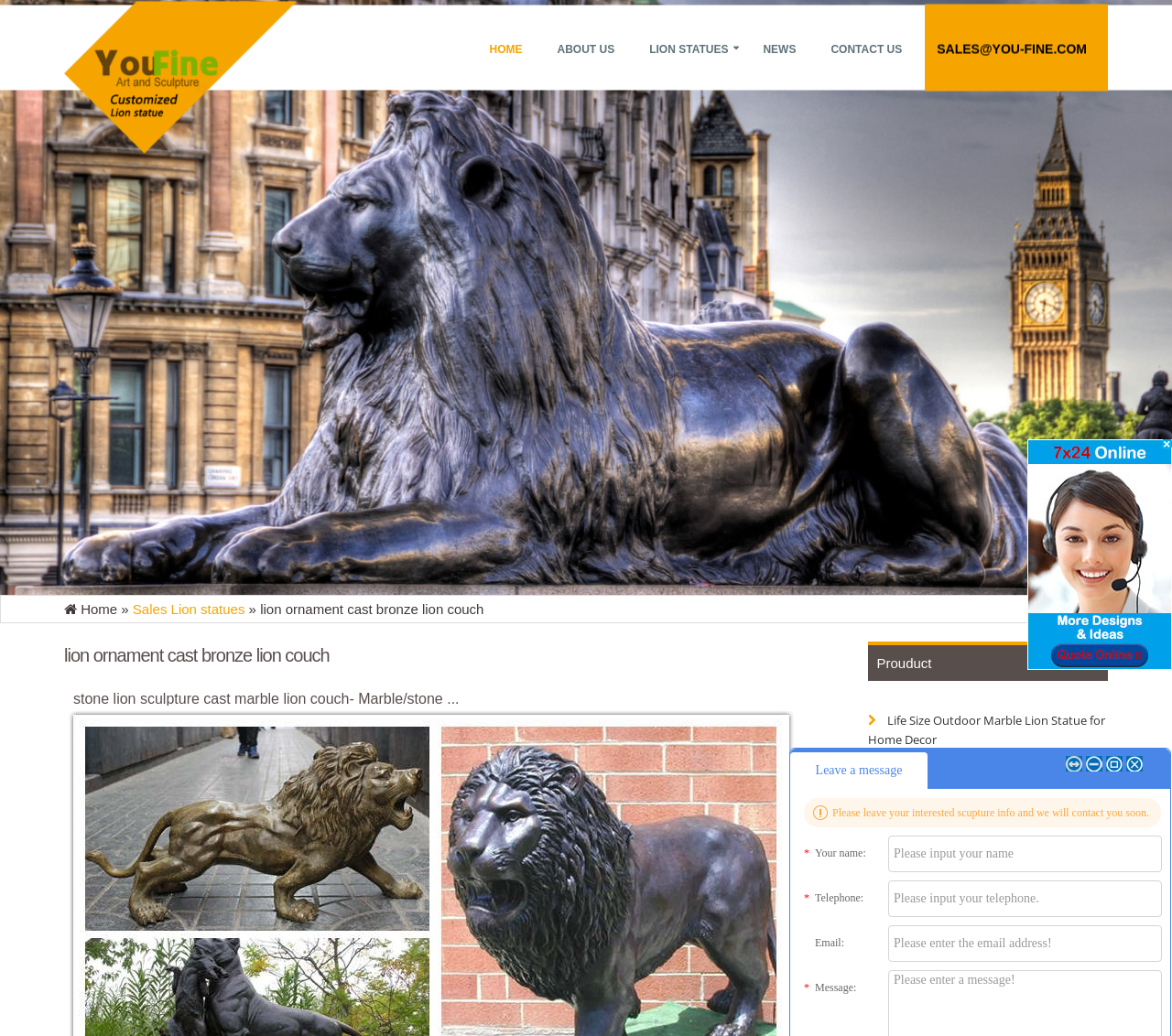How many images are on the bottom right corner of the webpage?
Please respond to the question thoroughly and include all relevant details.

By analyzing the webpage structure, I can see that there are four images on the bottom right corner of the webpage, which are represented by the image elements with bounding box coordinates [0.909, 0.73, 0.923, 0.746], [0.927, 0.73, 0.941, 0.746], [0.944, 0.73, 0.958, 0.746], and [0.961, 0.73, 0.975, 0.746].